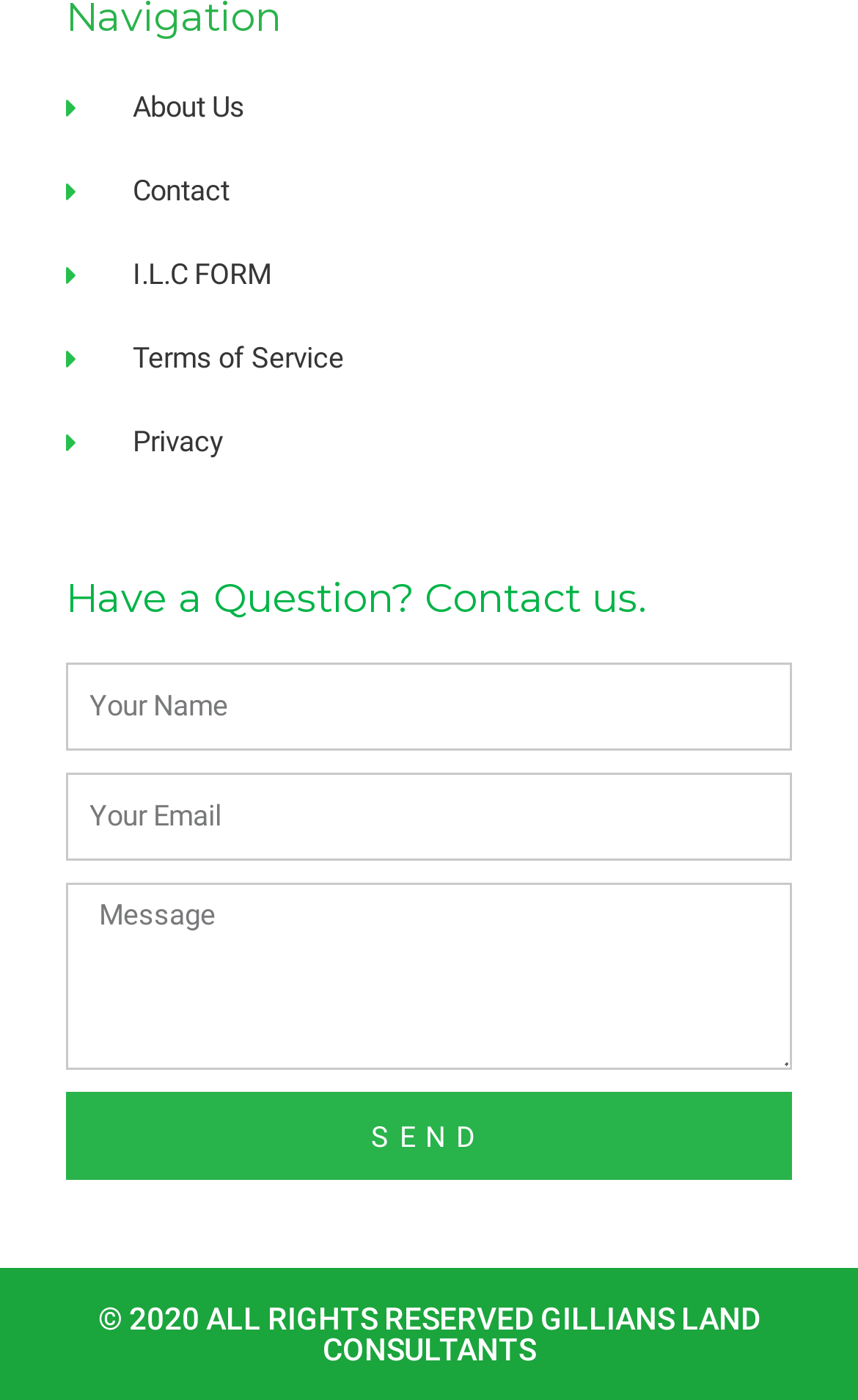Locate and provide the bounding box coordinates for the HTML element that matches this description: "parent_node: Email name="form_fields[email]" placeholder="Your Email"".

[0.077, 0.553, 0.923, 0.616]